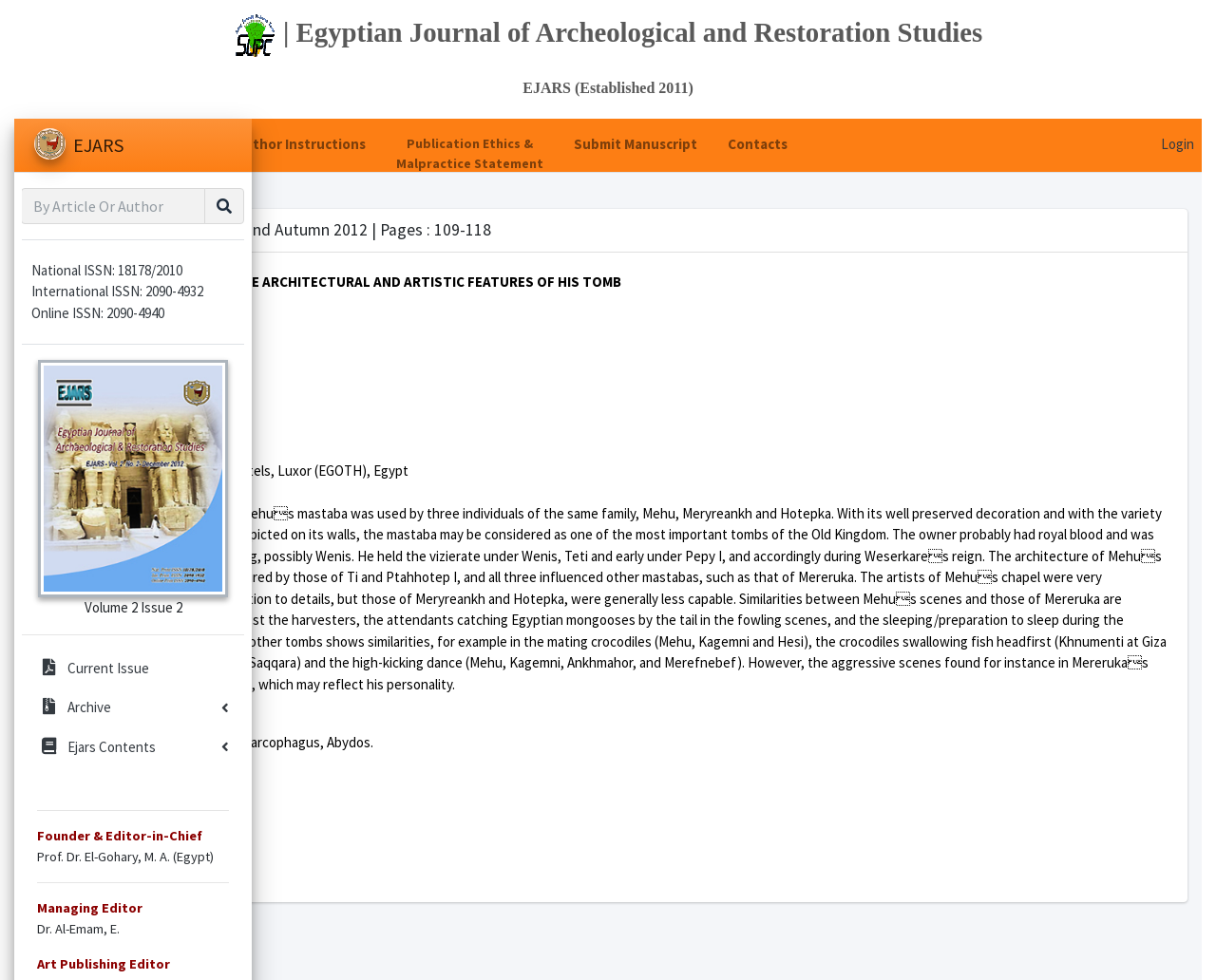Show me the bounding box coordinates of the clickable region to achieve the task as per the instruction: "Click the 'Home' link".

[0.213, 0.129, 0.27, 0.167]